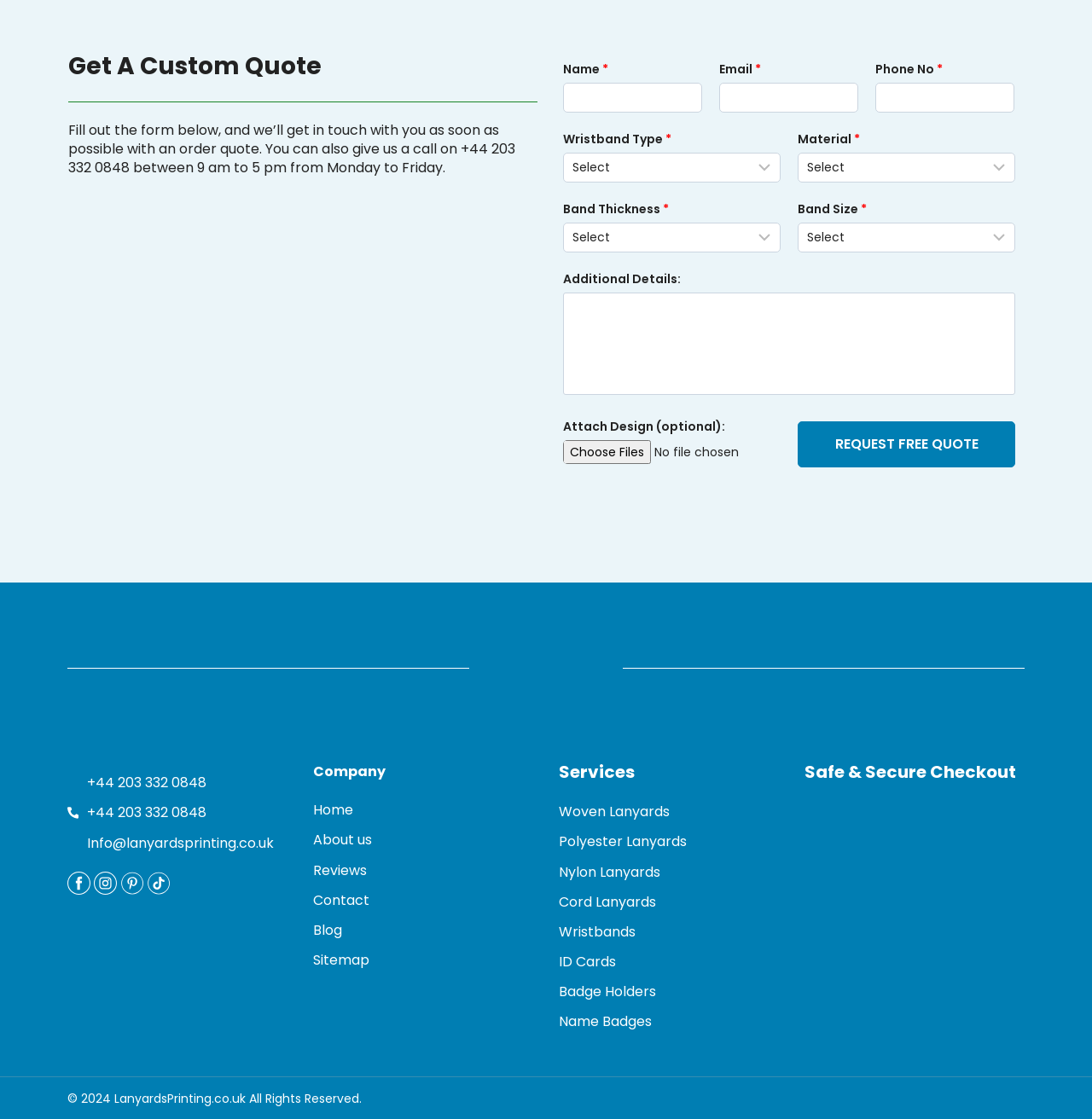What types of lanyards are offered by the company?
Look at the image and construct a detailed response to the question.

The company offers four types of lanyards: Woven Lanyards, Polyester Lanyards, Nylon Lanyards, and Cord Lanyards. These options are listed under the 'Services' section at the bottom of the webpage.